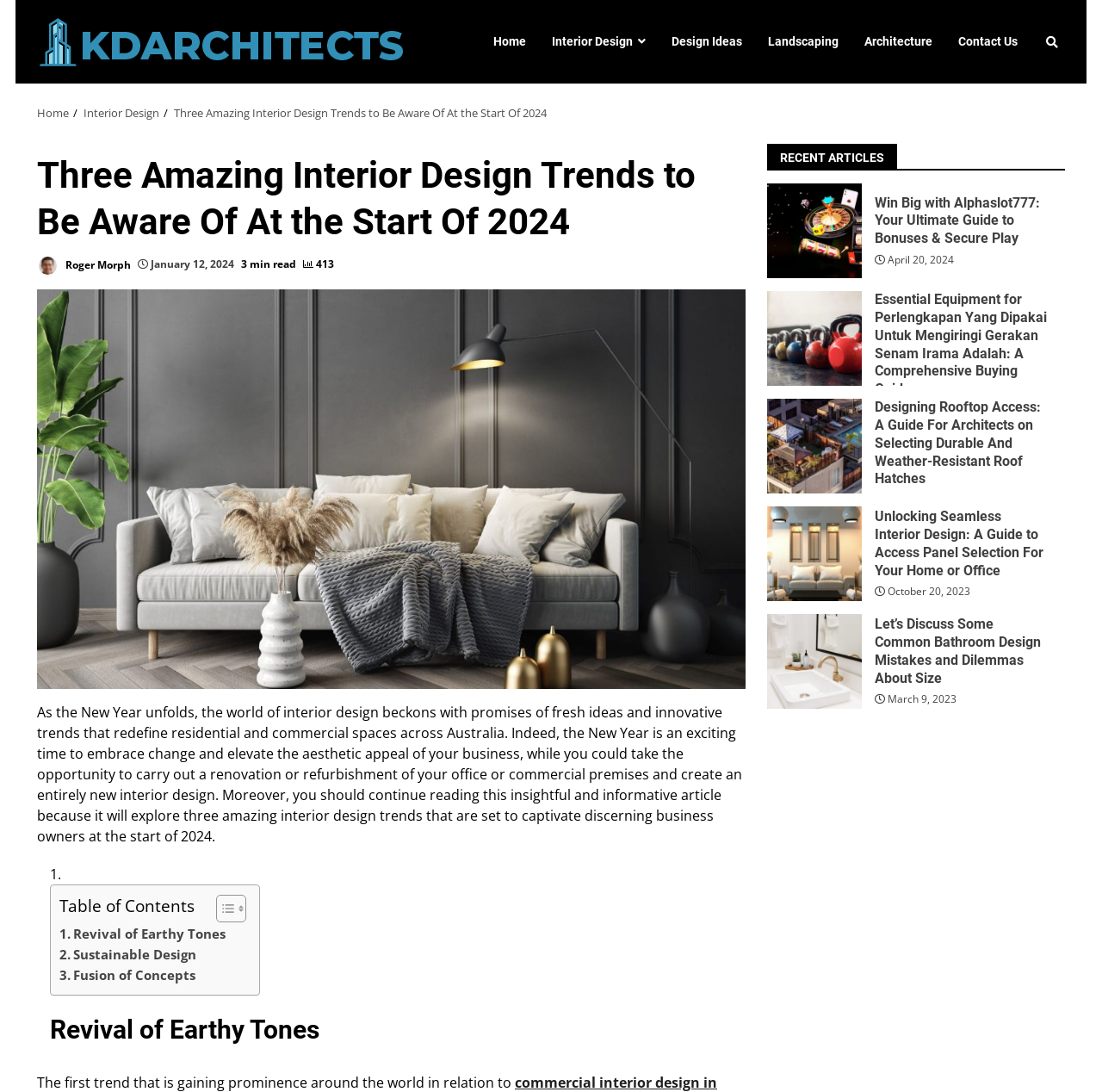Answer the question using only one word or a concise phrase: What is the name of the company mentioned in the article?

KD Architects